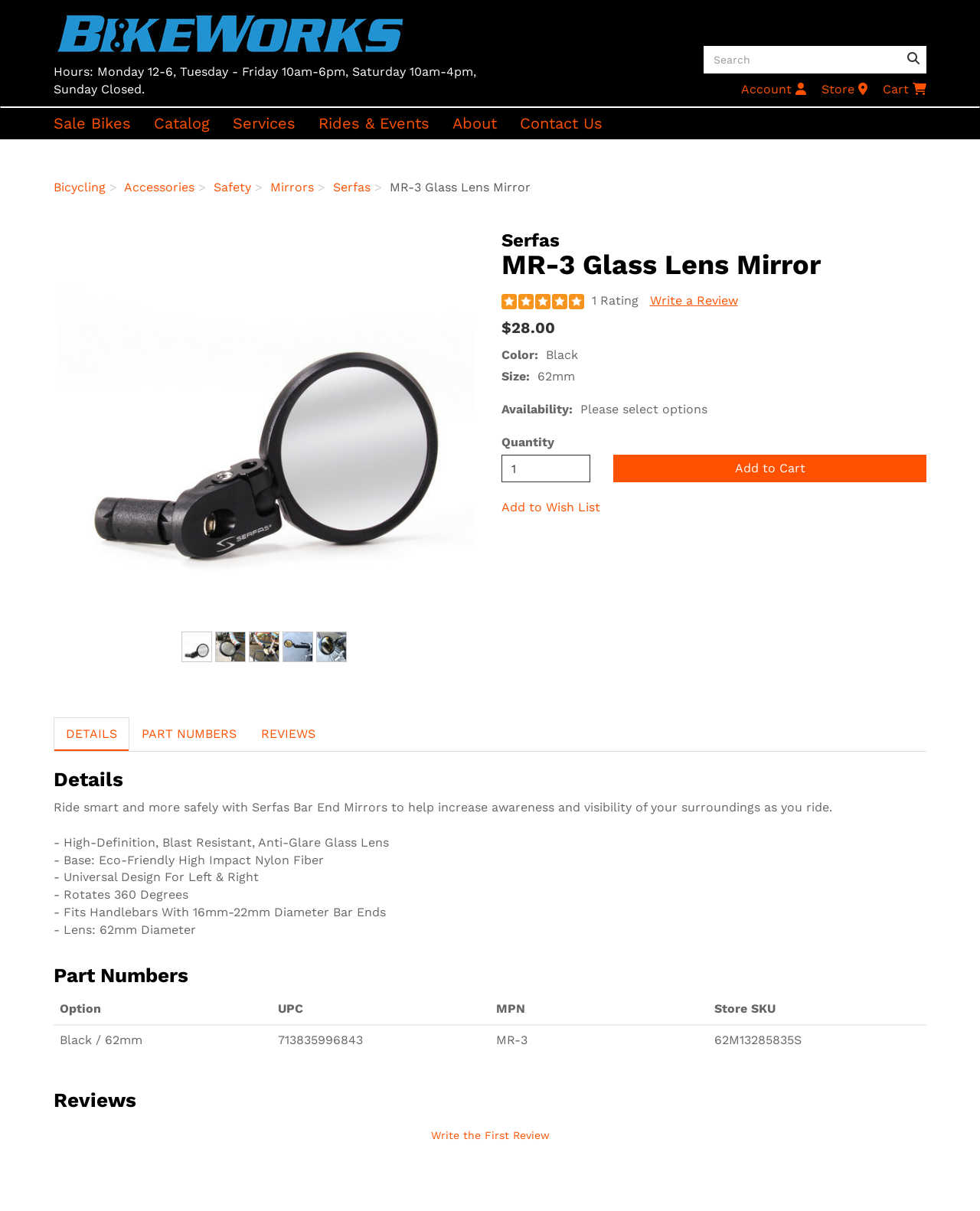What is the diameter of the lens?
Deliver a detailed and extensive answer to the question.

I found the diameter of the lens by looking at the product details section, where it says 'Lens: 62mm Diameter'.